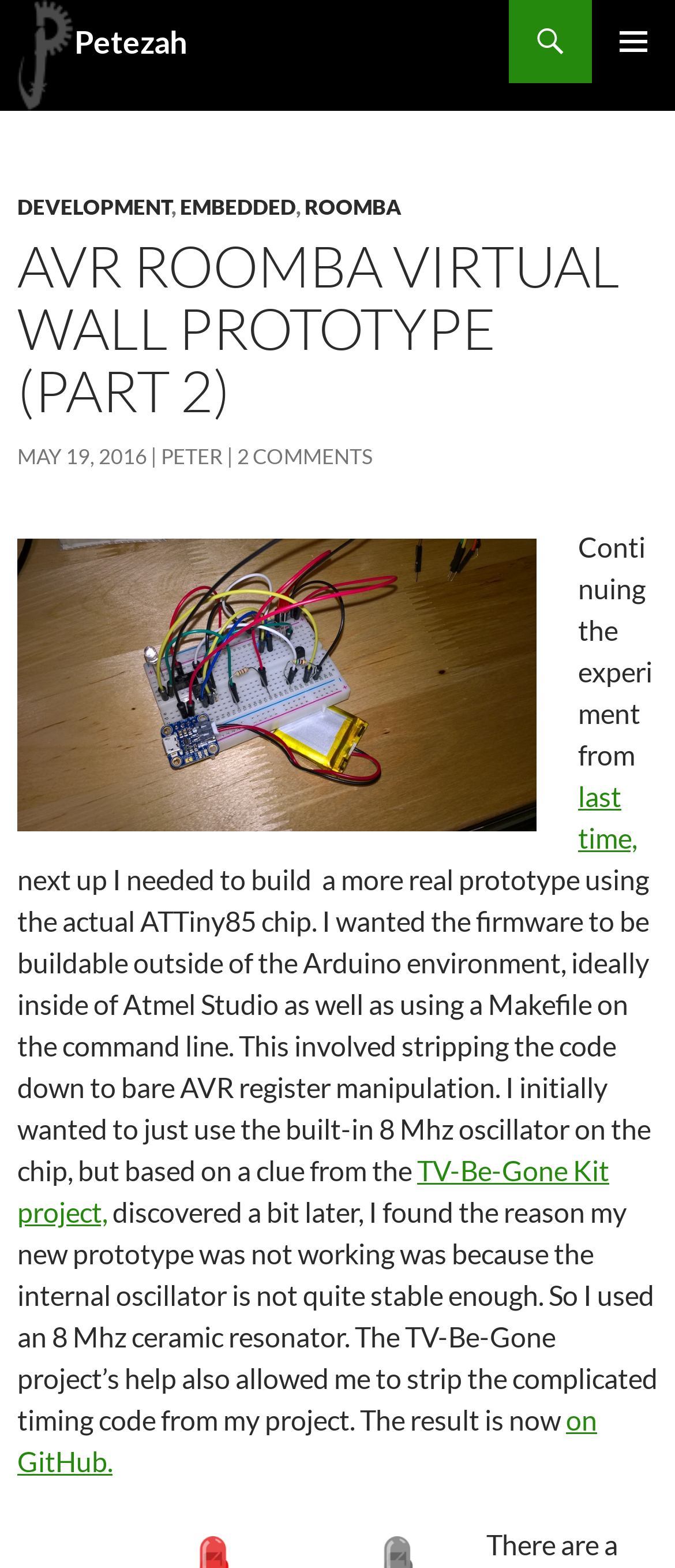Identify the bounding box coordinates of the section that should be clicked to achieve the task described: "Go to the DEVELOPMENT page".

[0.026, 0.124, 0.254, 0.14]